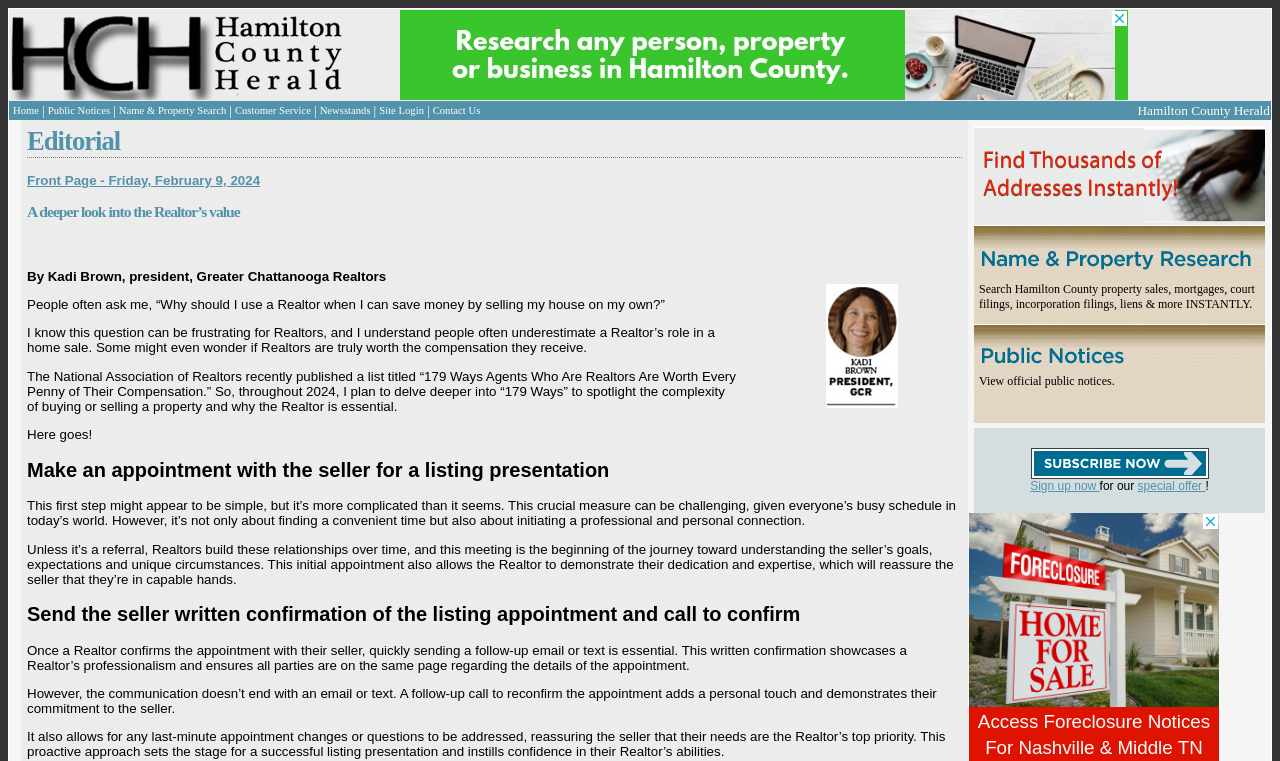Answer the following inquiry with a single word or phrase:
What can be searched instantly on this website?

Hamilton County property sales, mortgages, court filings, etc.